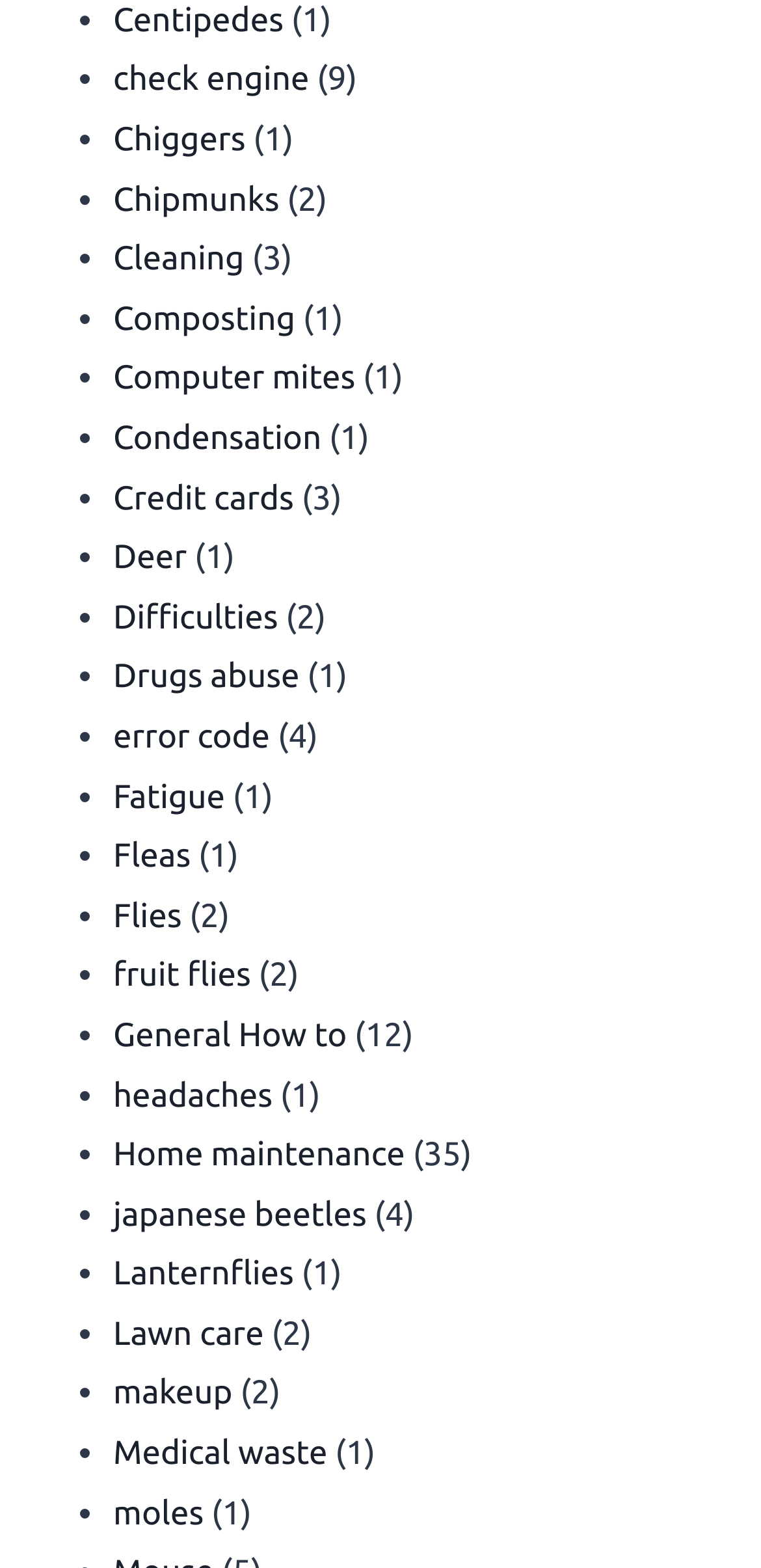Identify the bounding box coordinates of the clickable section necessary to follow the following instruction: "Explore the topic of General How to". The coordinates should be presented as four float numbers from 0 to 1, i.e., [left, top, right, bottom].

[0.149, 0.648, 0.456, 0.672]